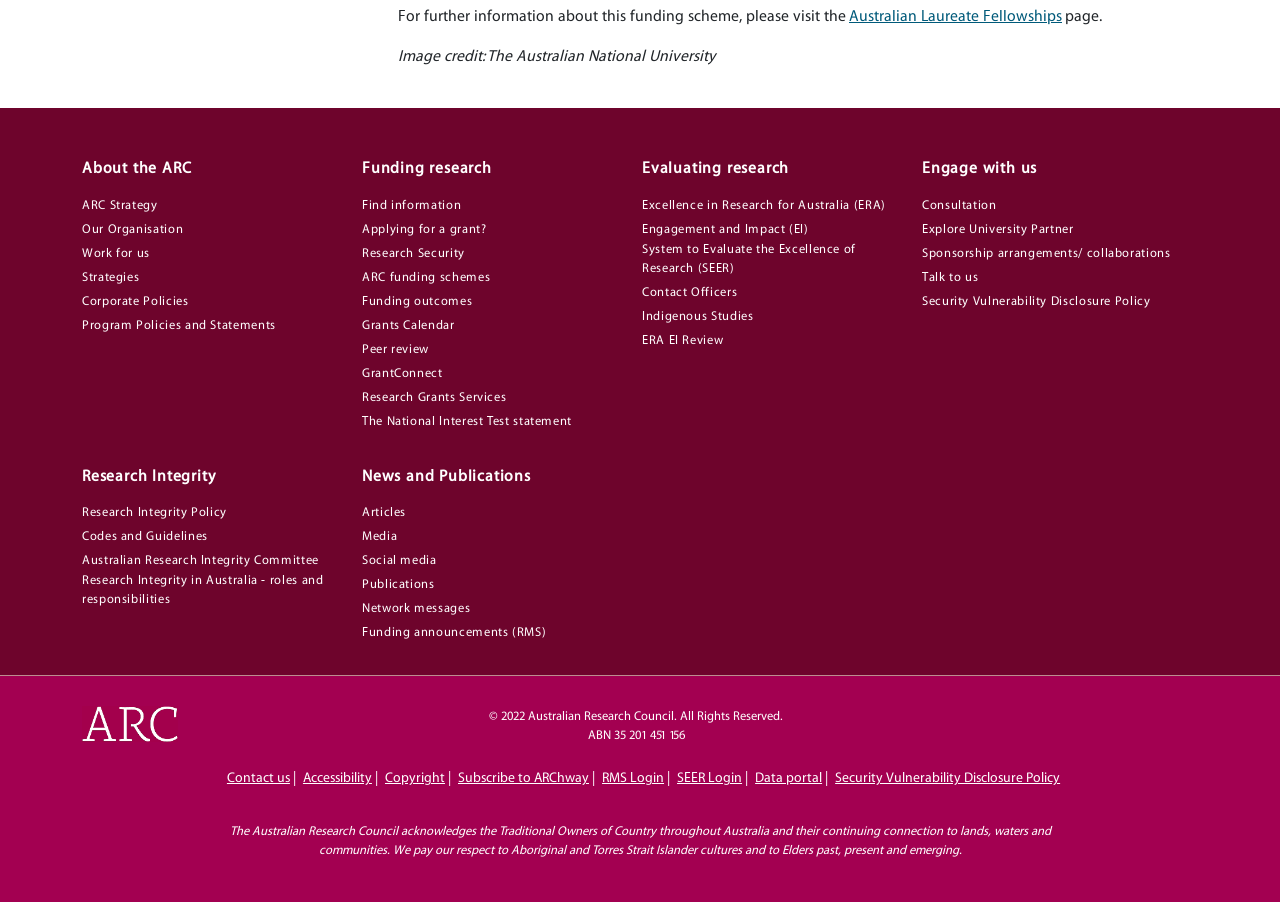Please specify the bounding box coordinates of the area that should be clicked to accomplish the following instruction: "Explore the Data portal". The coordinates should consist of four float numbers between 0 and 1, i.e., [left, top, right, bottom].

[0.59, 0.846, 0.642, 0.88]